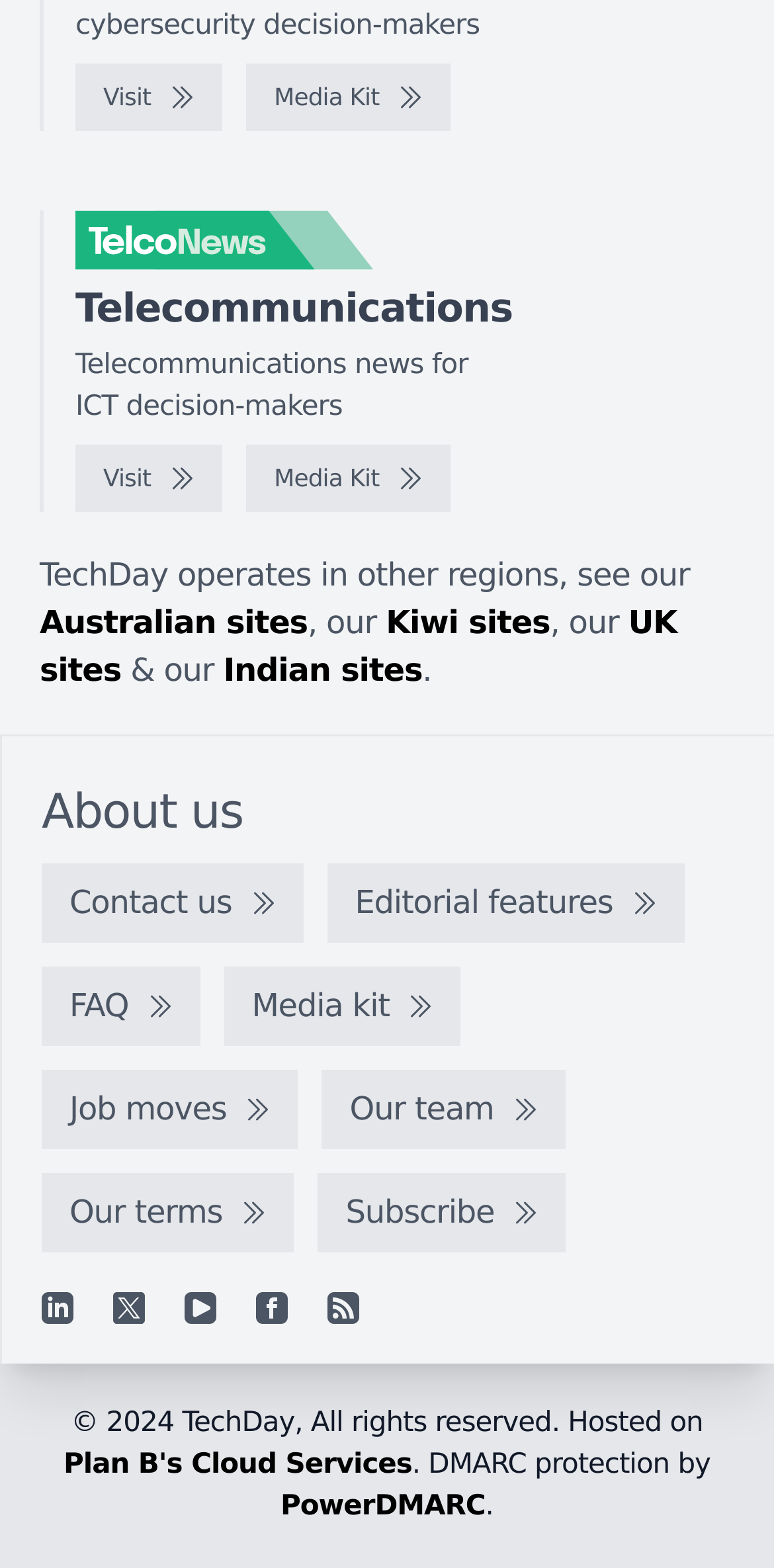Using the description ".st0{stroke:#FFFFFF;stroke-miterlimit:10;} .st1{fill:#FFFFFF;}", locate and provide the bounding box of the UI element.

[0.146, 0.824, 0.187, 0.844]